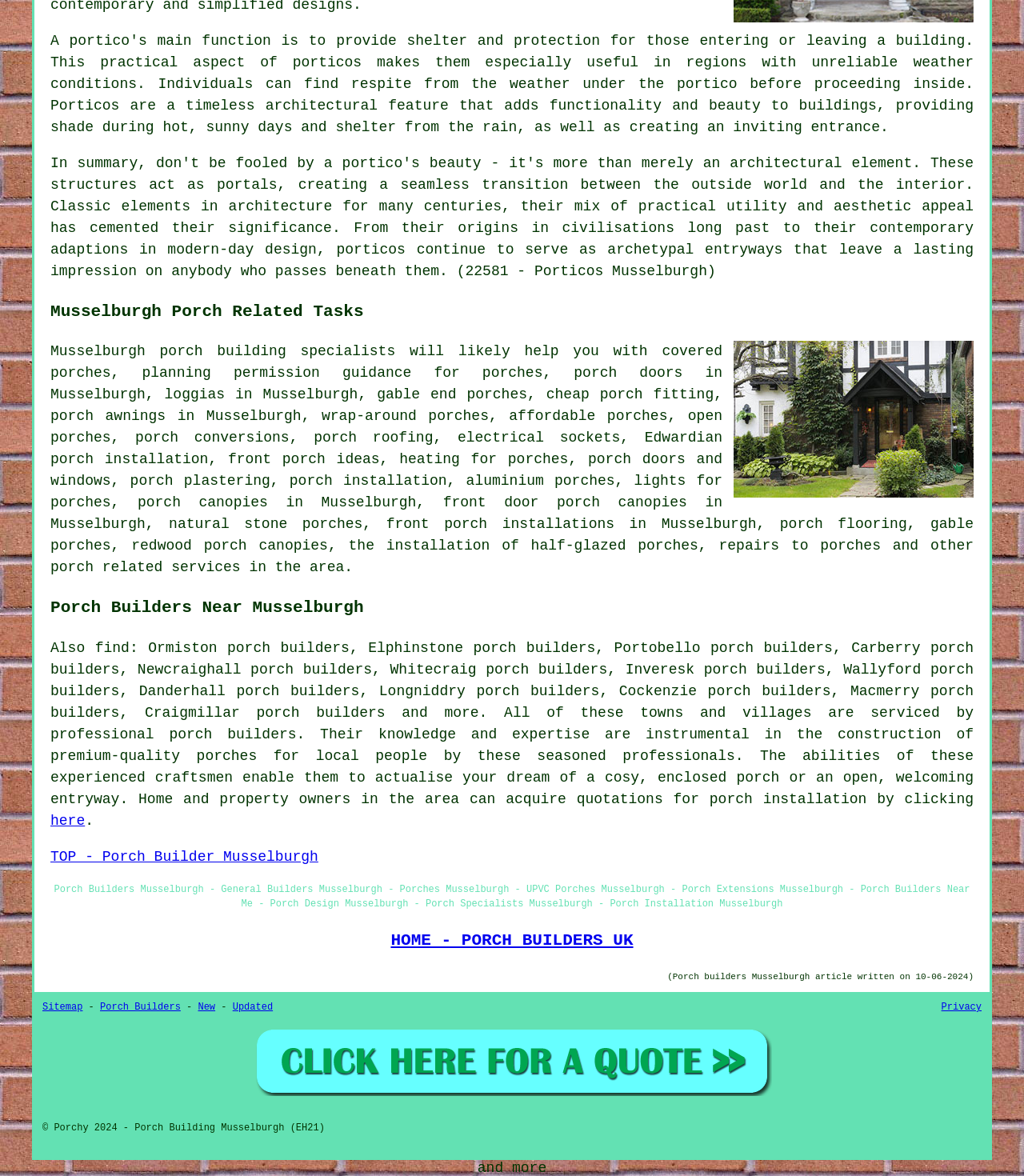From the given element description: "TOP - Porch Builder Musselburgh", find the bounding box for the UI element. Provide the coordinates as four float numbers between 0 and 1, in the order [left, top, right, bottom].

[0.049, 0.722, 0.311, 0.735]